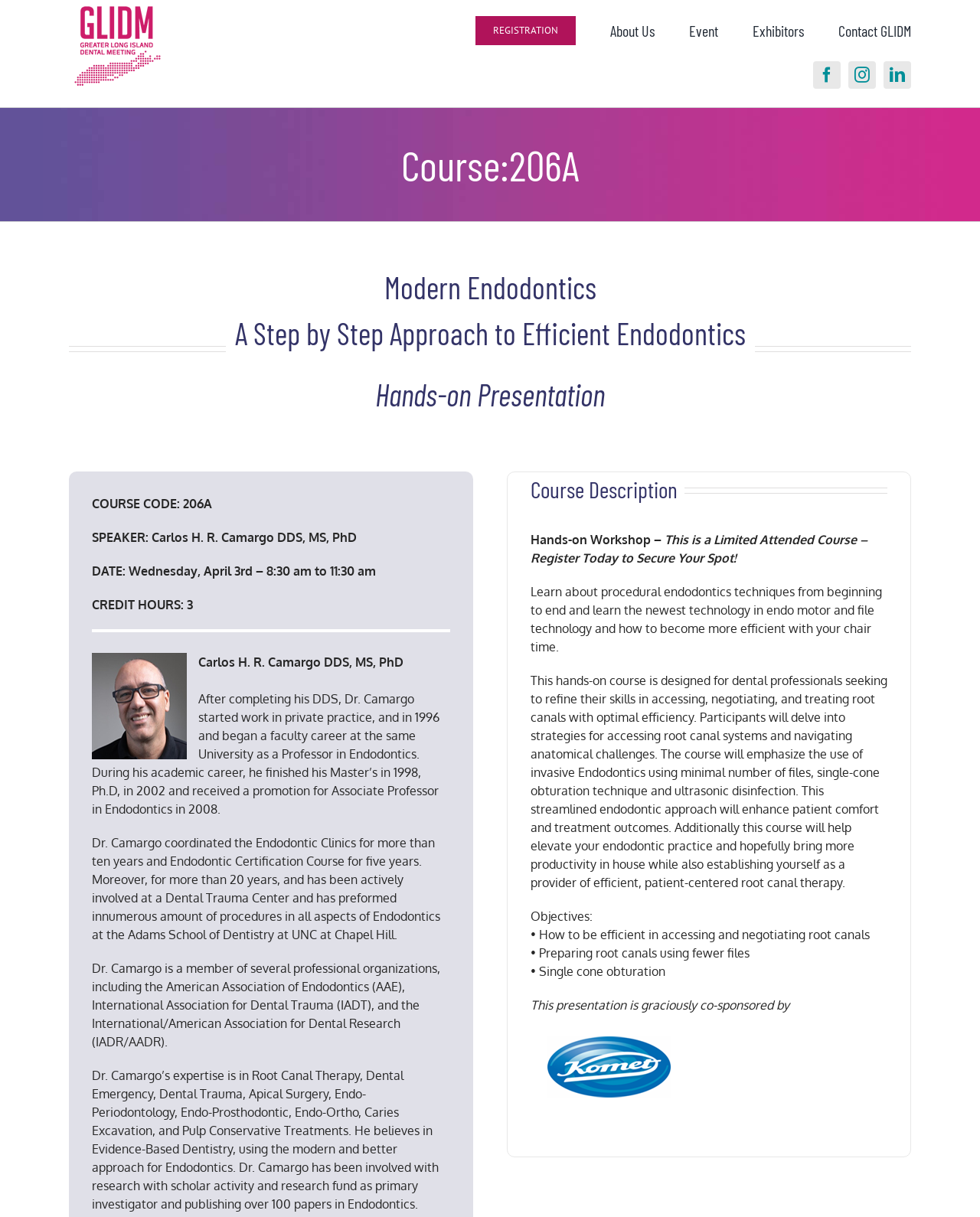Provide a one-word or short-phrase response to the question:
Who is the speaker of the course?

Carlos H. R. Camargo